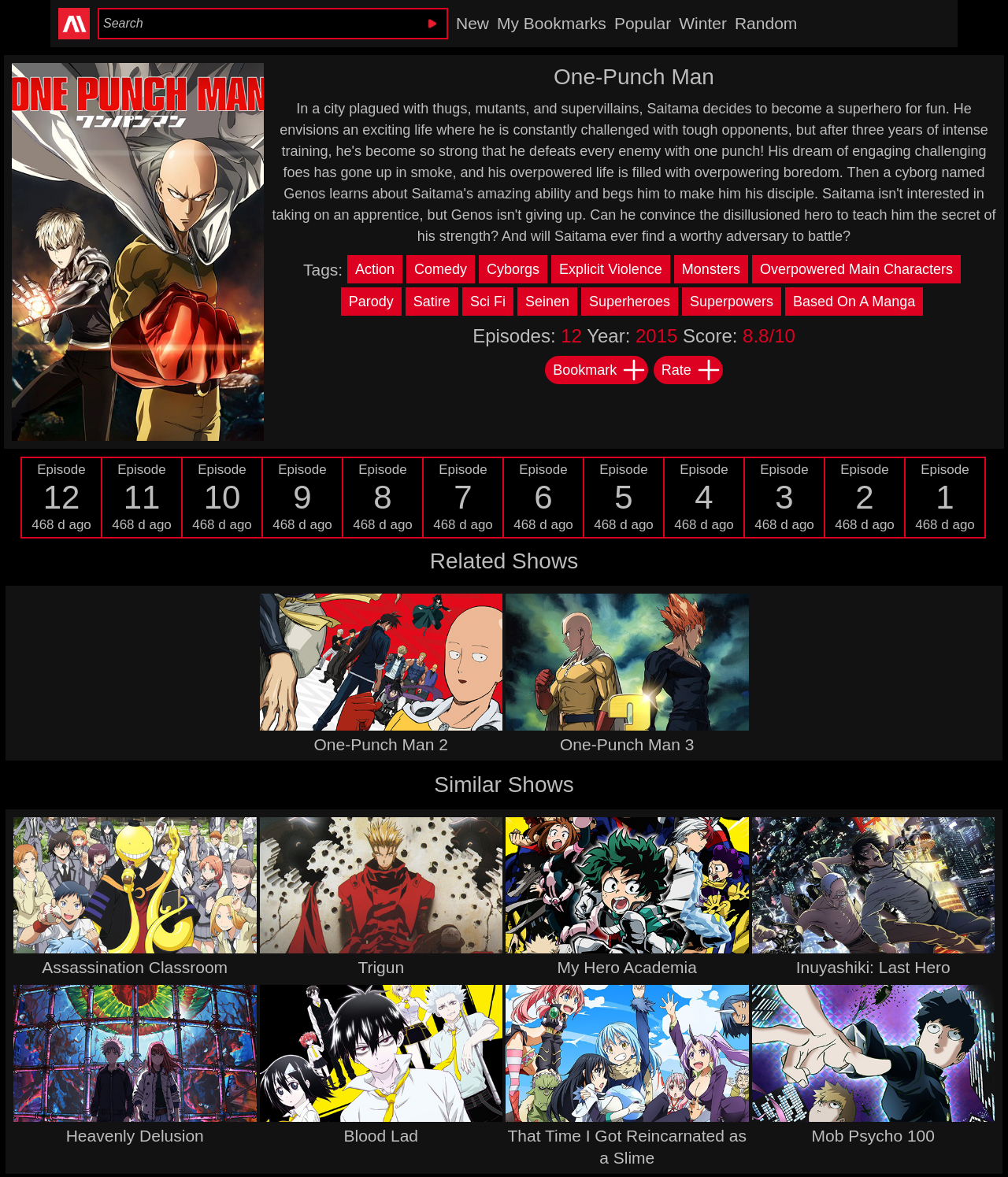Find the bounding box coordinates corresponding to the UI element with the description: "Superpowers". The coordinates should be formatted as [left, top, right, bottom], with values as floats between 0 and 1.

[0.677, 0.249, 0.779, 0.264]